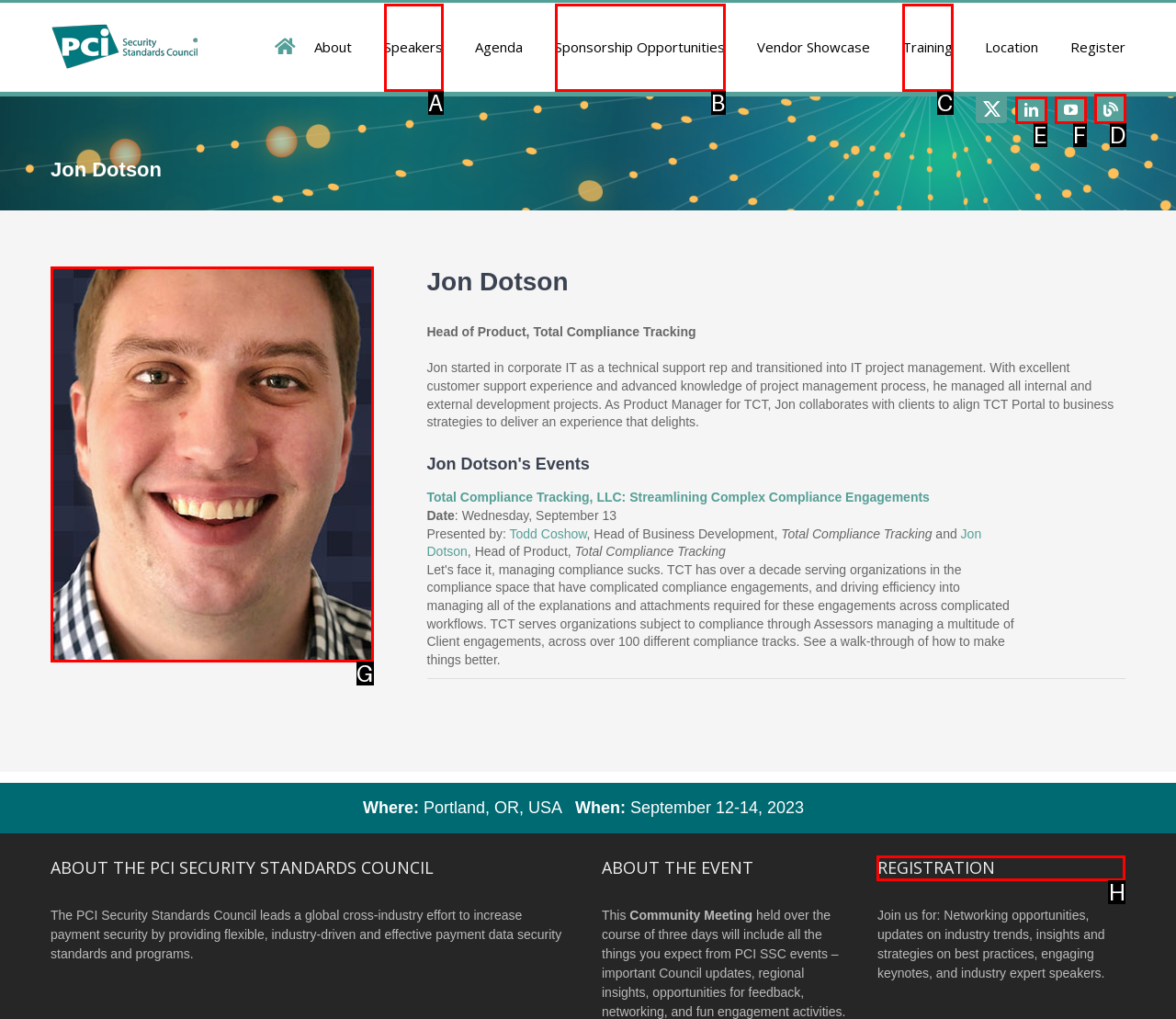Please identify the correct UI element to click for the task: Register for the Community Meeting Respond with the letter of the appropriate option.

H